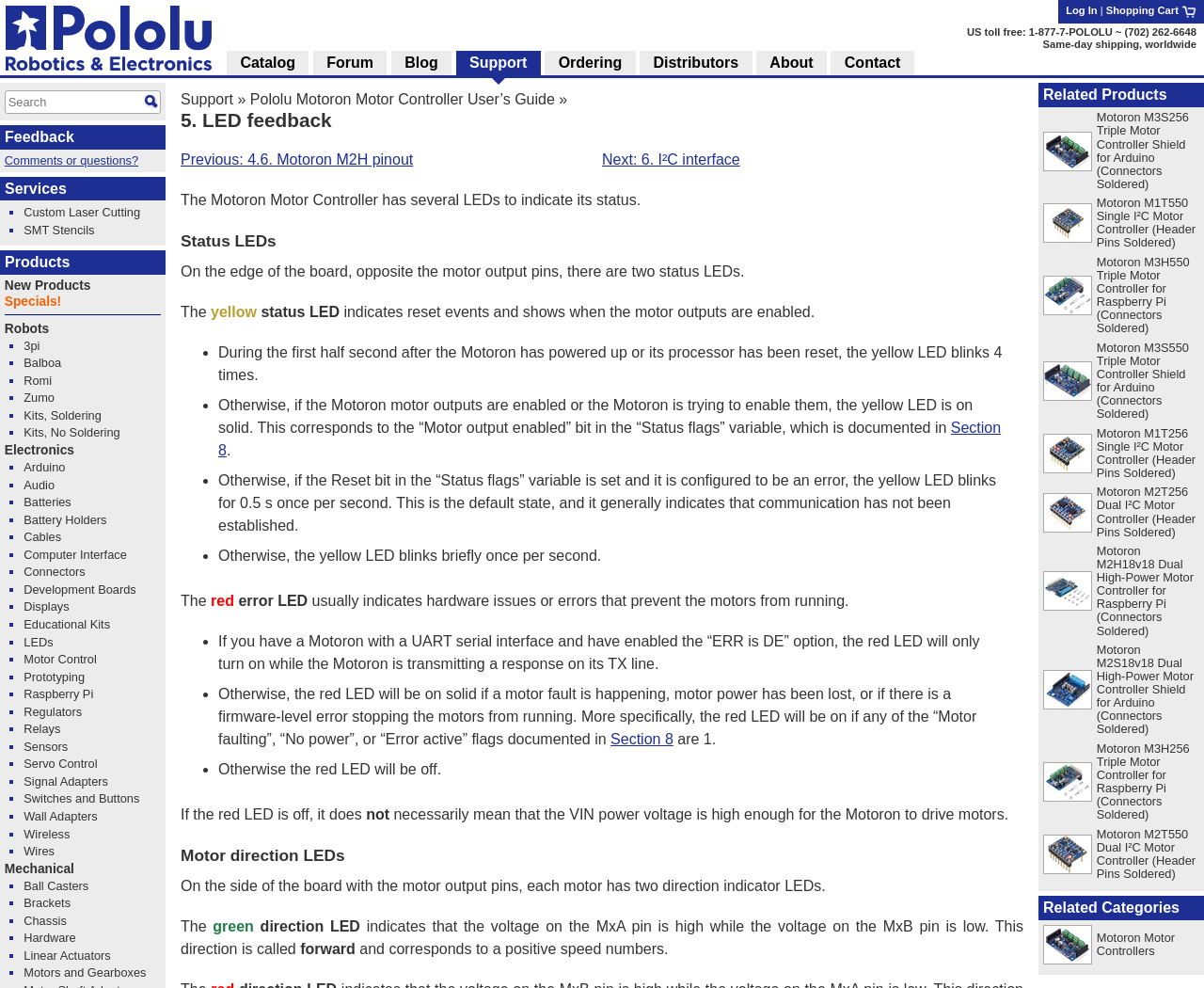What is the purpose of the yellow LED?
Answer the question with a single word or phrase, referring to the image.

Indicates reset events and motor outputs